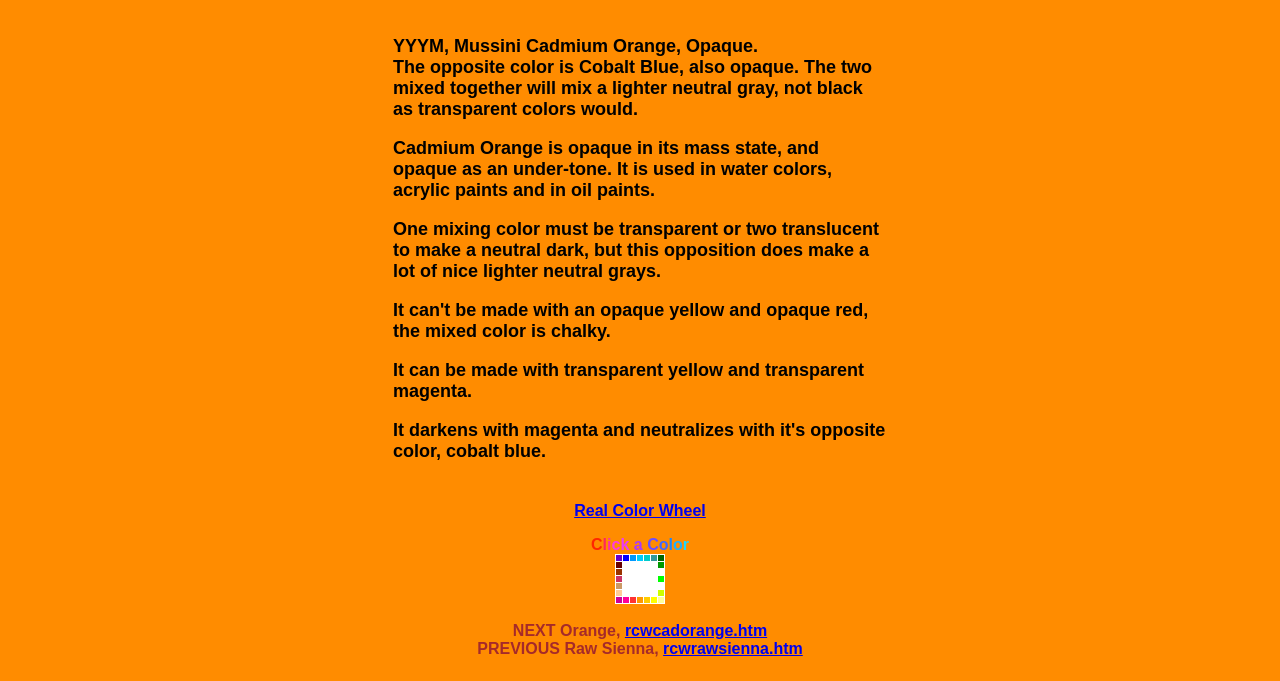Find the bounding box of the UI element described as: "Real Color Wheel". The bounding box coordinates should be given as four float values between 0 and 1, i.e., [left, top, right, bottom].

[0.449, 0.737, 0.551, 0.762]